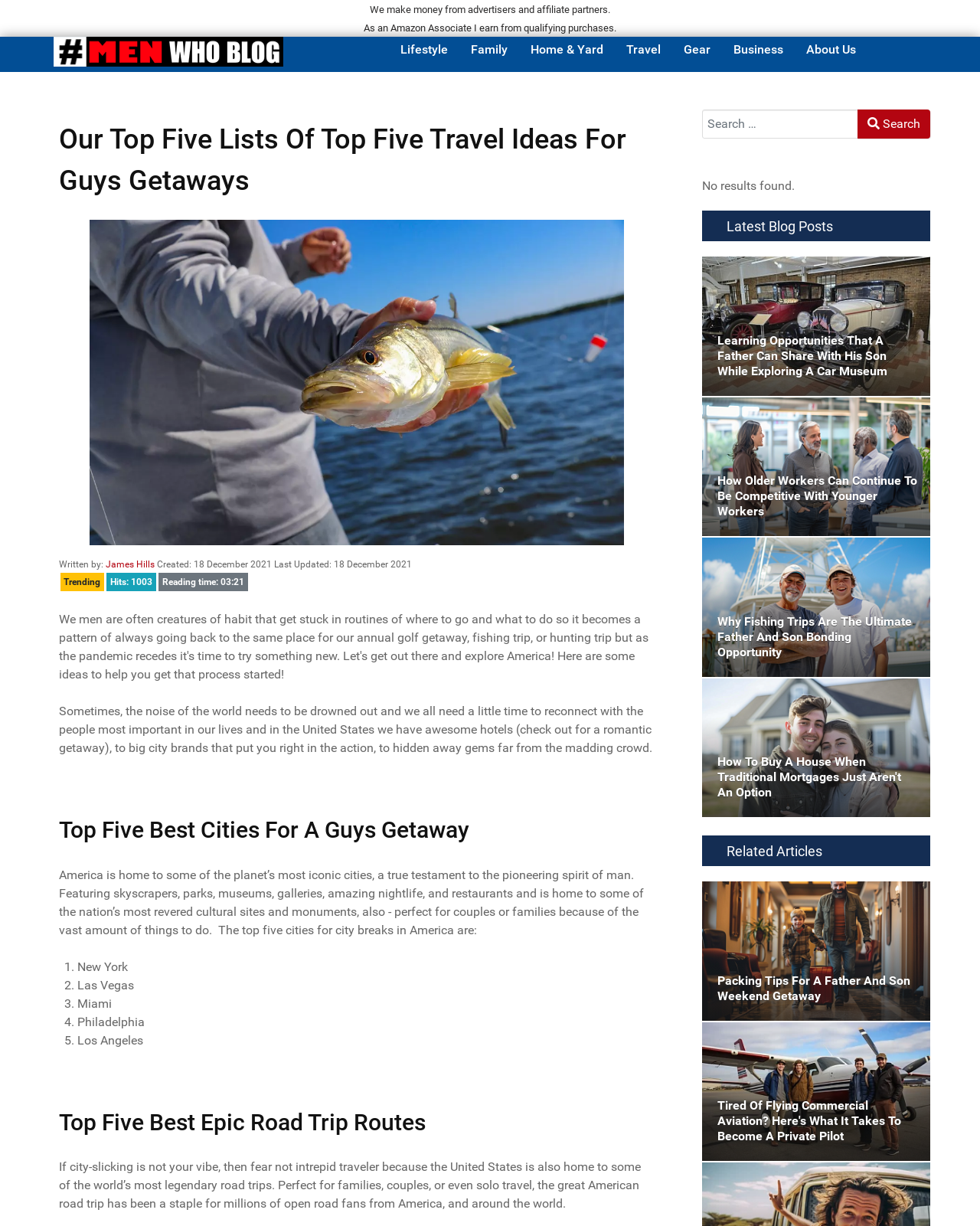With reference to the image, please provide a detailed answer to the following question: How many articles are in the 'Latest Blog Posts' section?

I found the number of articles by looking at the 'Latest Blog Posts' section, which is located below the main article. The section contains five articles, each with an image, heading, and link, indicating that there are five articles in the section.